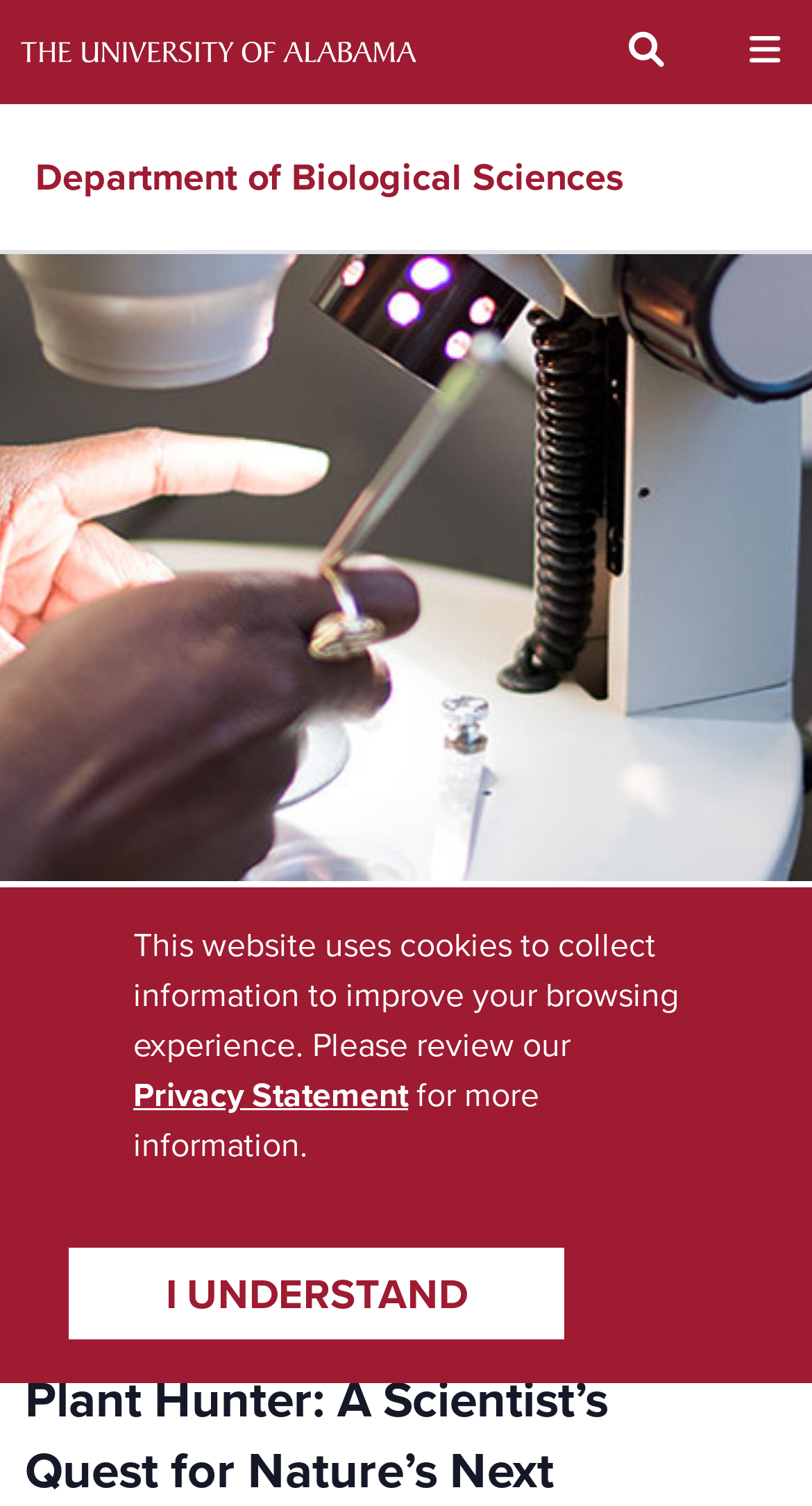What is the name of the university?
Using the image, provide a detailed and thorough answer to the question.

I found the answer by looking at the link element on the webpage, which says 'The University of Alabama'. This link is a prominent element on the page, indicating that it is the name of the university.